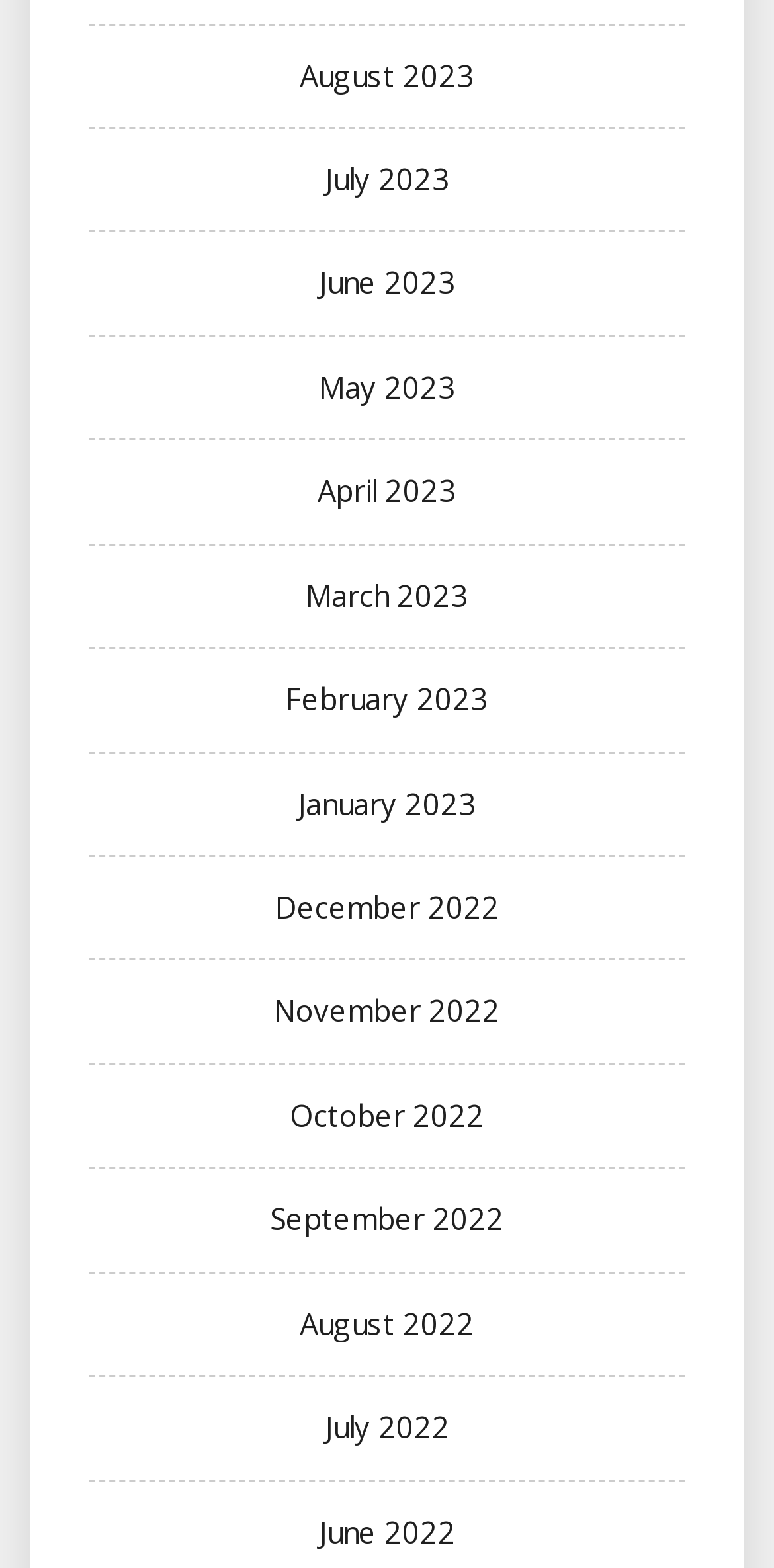Answer this question using a single word or a brief phrase:
How many links are there in total?

12